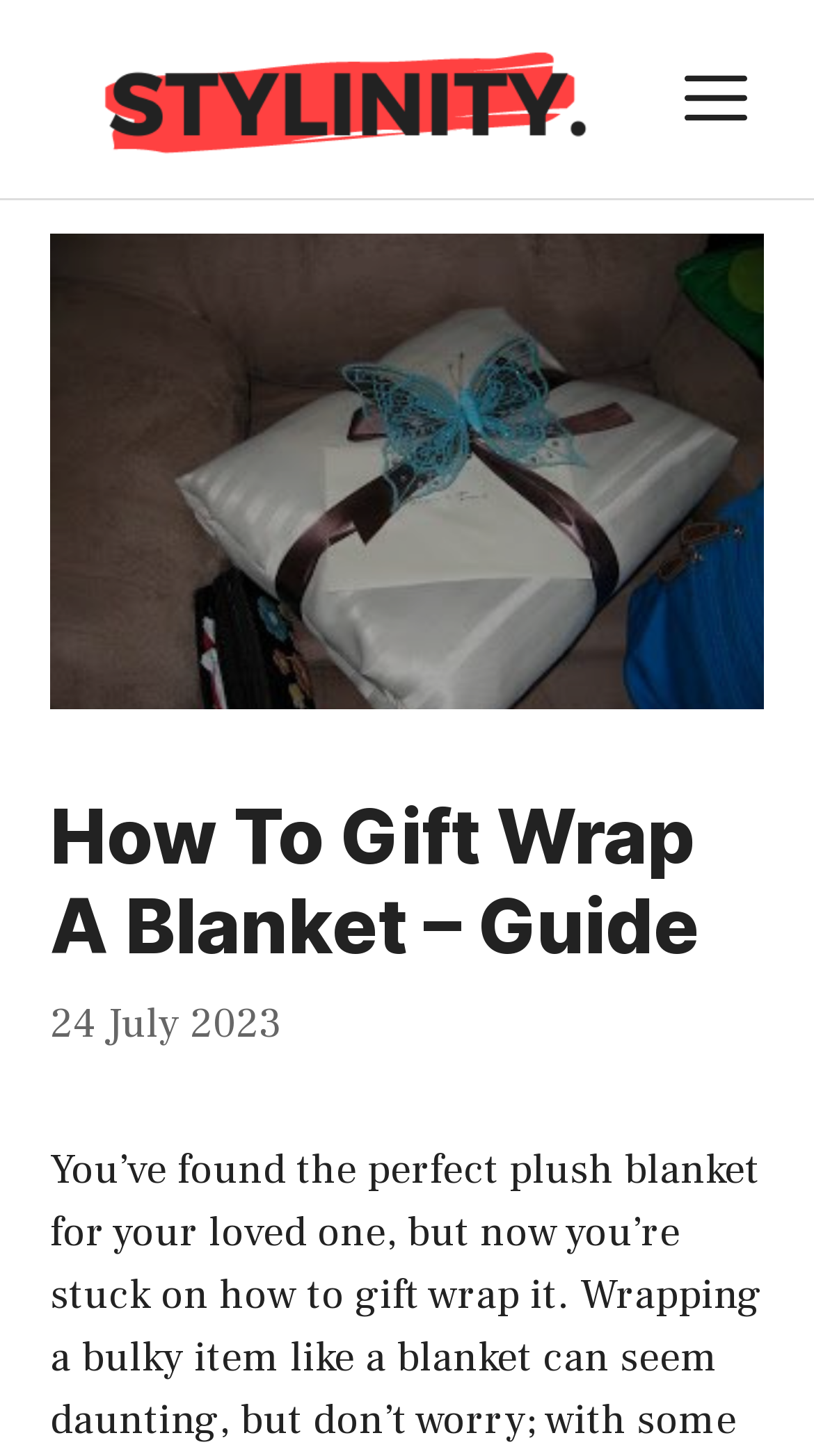Give a one-word or one-phrase response to the question: 
What is the date of the article?

24 July 2023